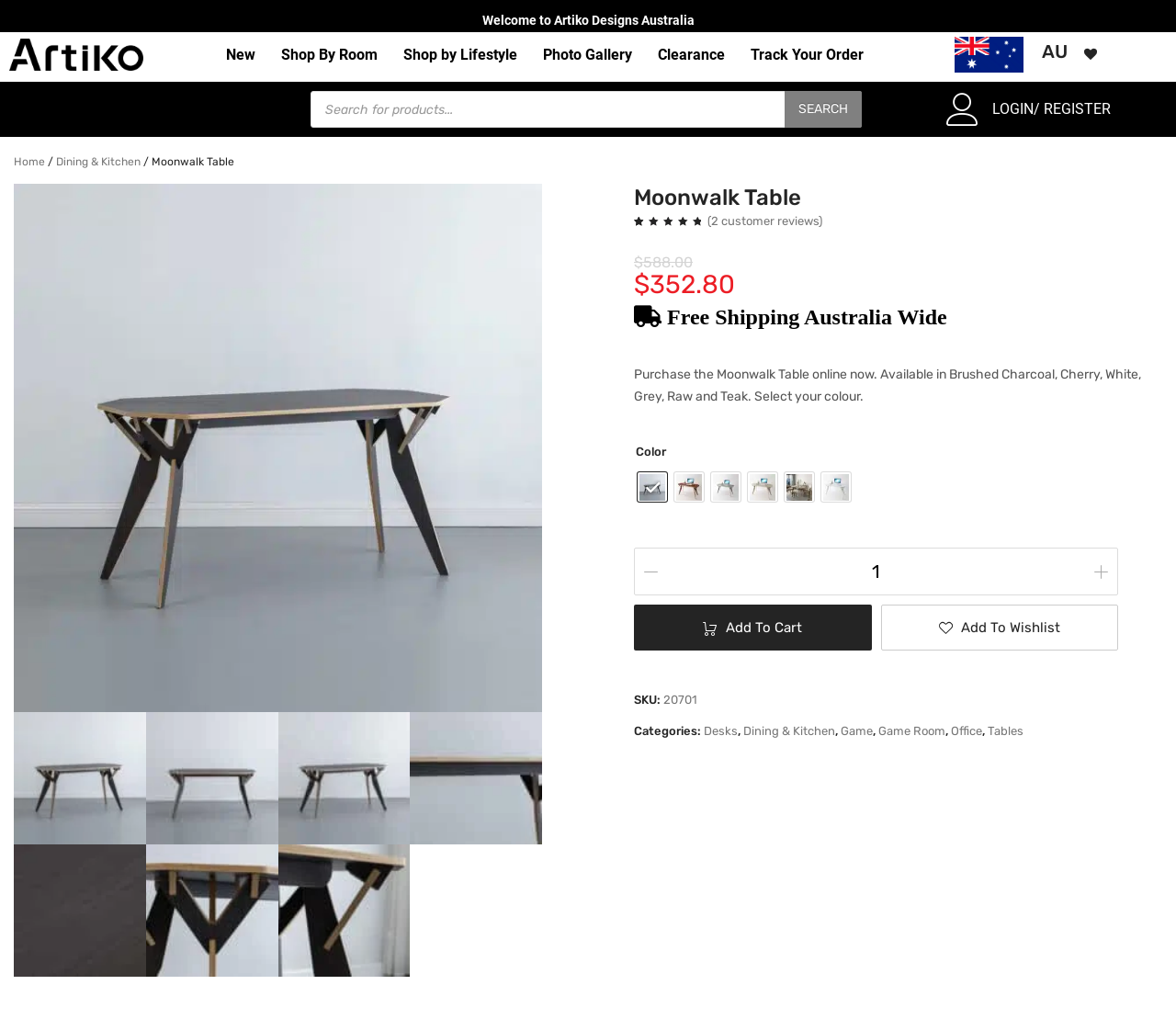Locate the coordinates of the bounding box for the clickable region that fulfills this instruction: "Select the color".

[0.539, 0.455, 0.943, 0.491]